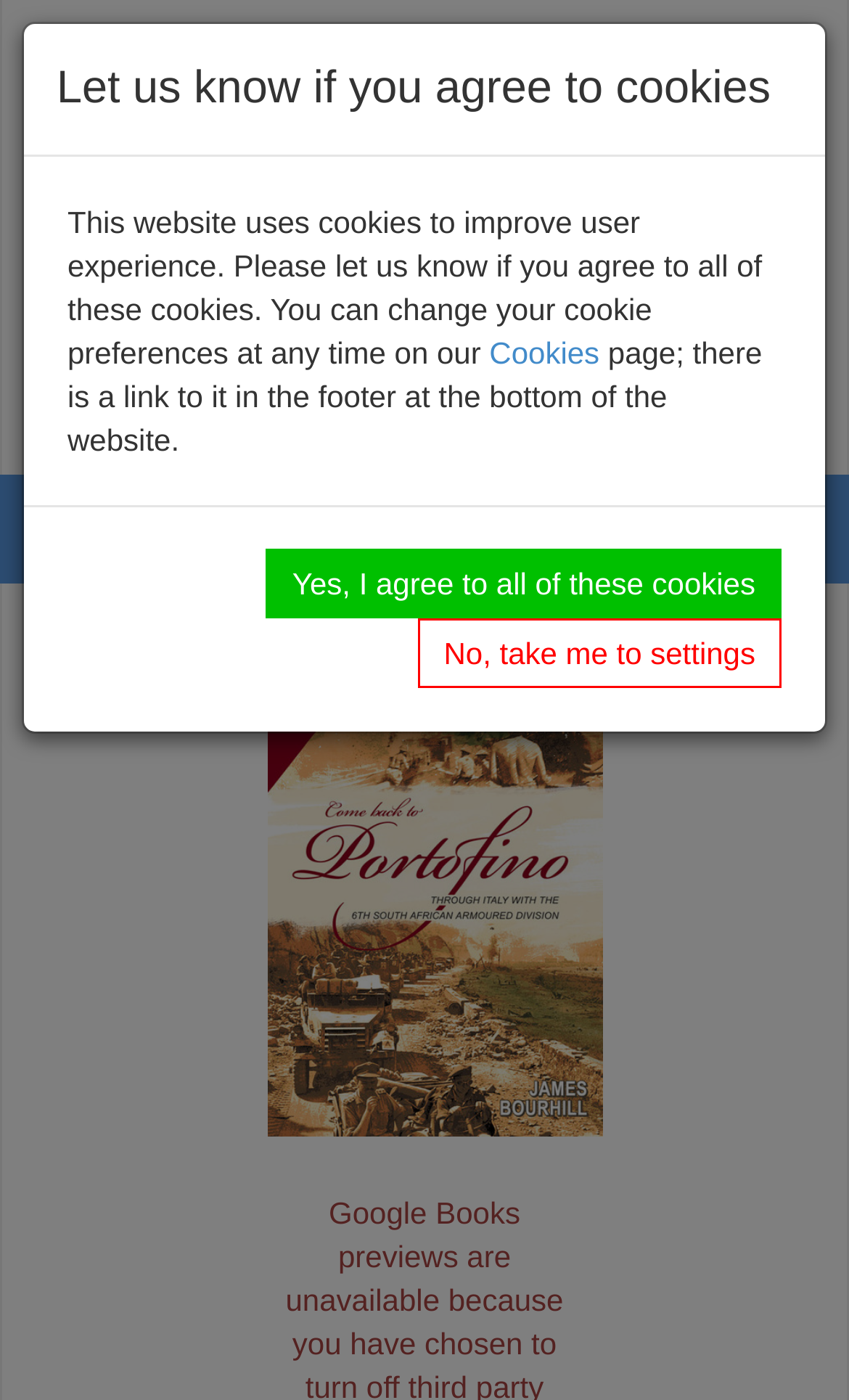What is the search placeholder text?
Look at the image and respond with a one-word or short-phrase answer.

Search title or ISBN